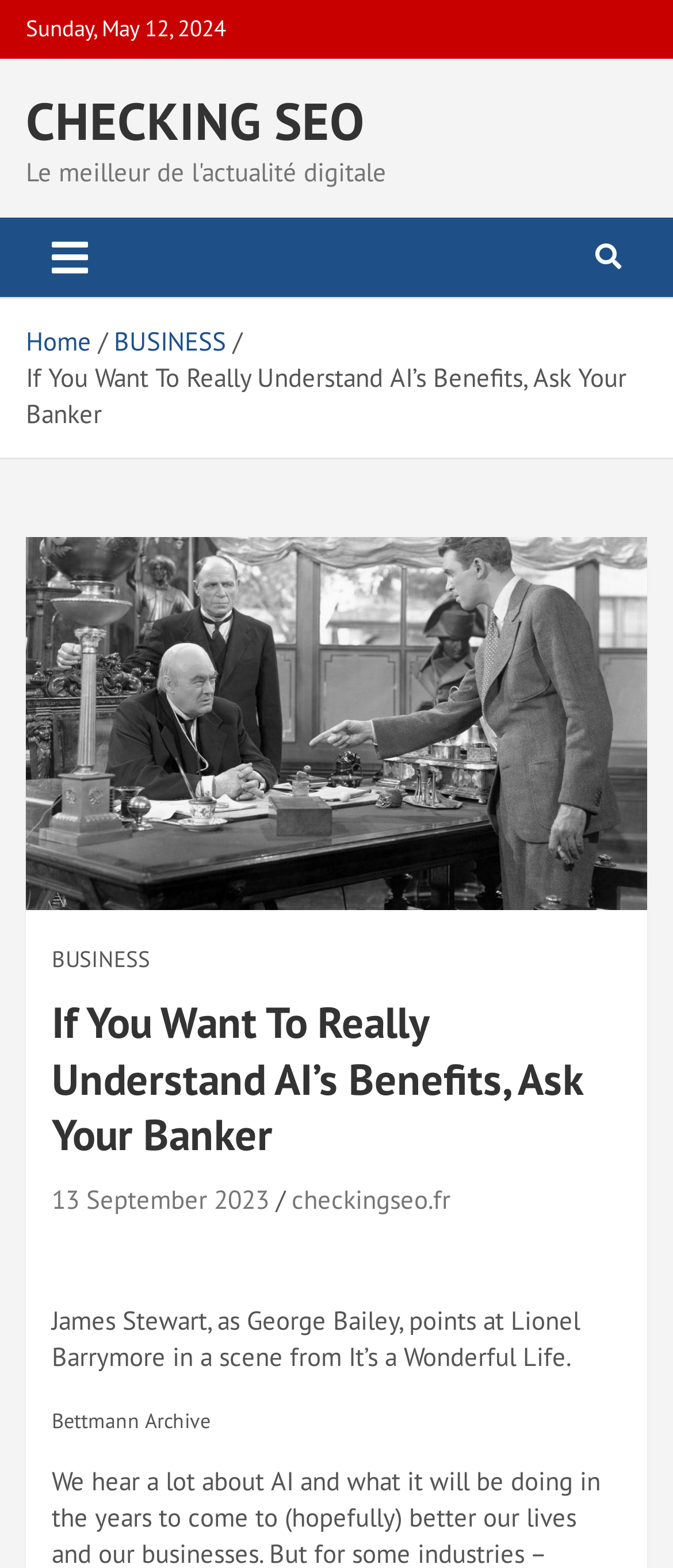Identify and provide the main heading of the webpage.

If You Want To Really Understand AI’s Benefits, Ask Your Banker